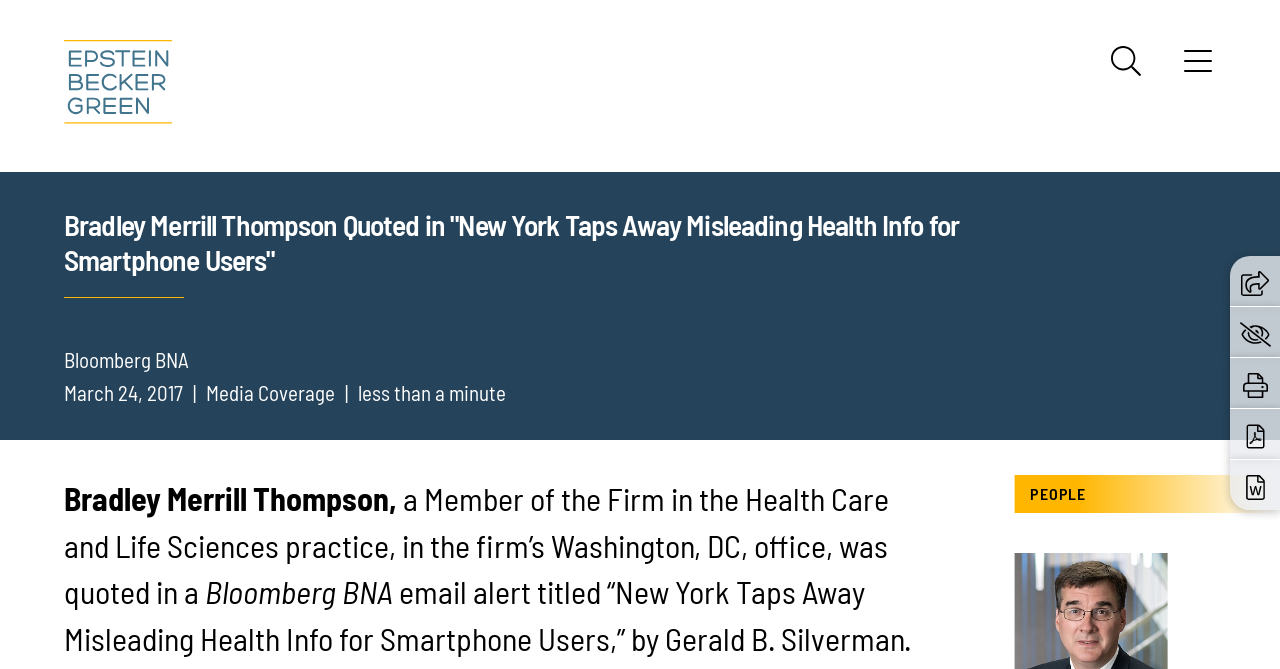Find and extract the text of the primary heading on the webpage.

Bradley Merrill Thompson Quoted in "New York Taps Away Misleading Health Info for Smartphone Users"